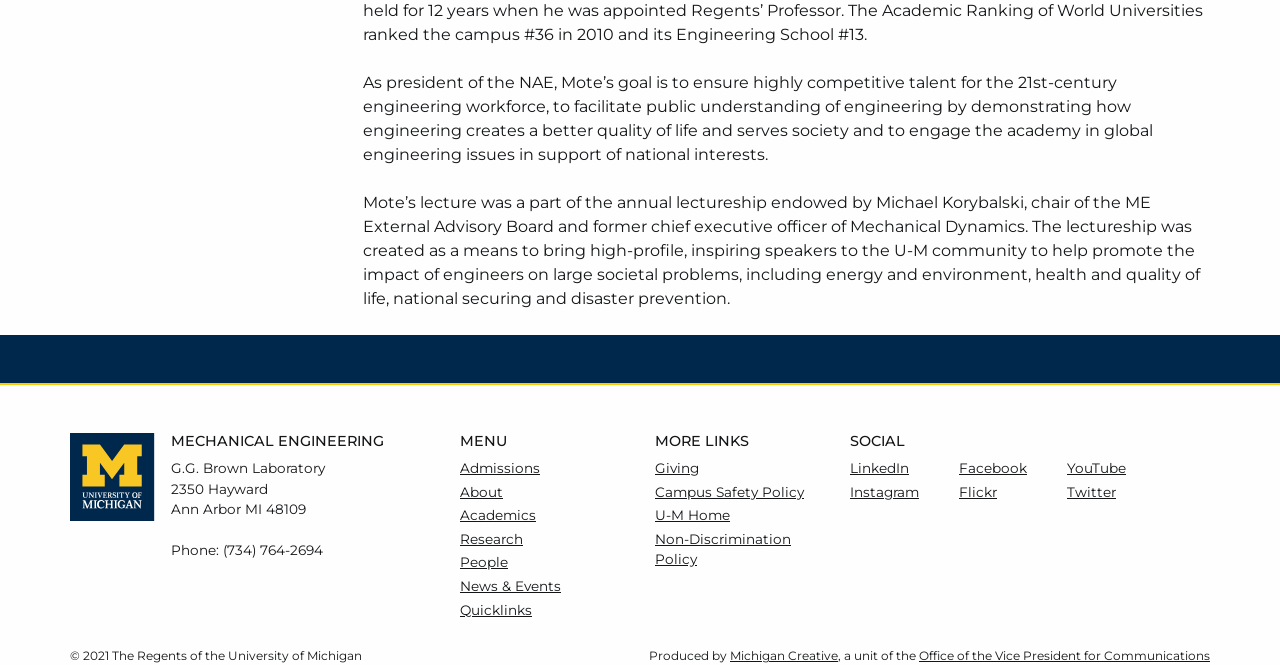Please determine the bounding box of the UI element that matches this description: U-M Home. The coordinates should be given as (top-left x, top-left y, bottom-right x, bottom-right y), with all values between 0 and 1.

[0.512, 0.763, 0.57, 0.787]